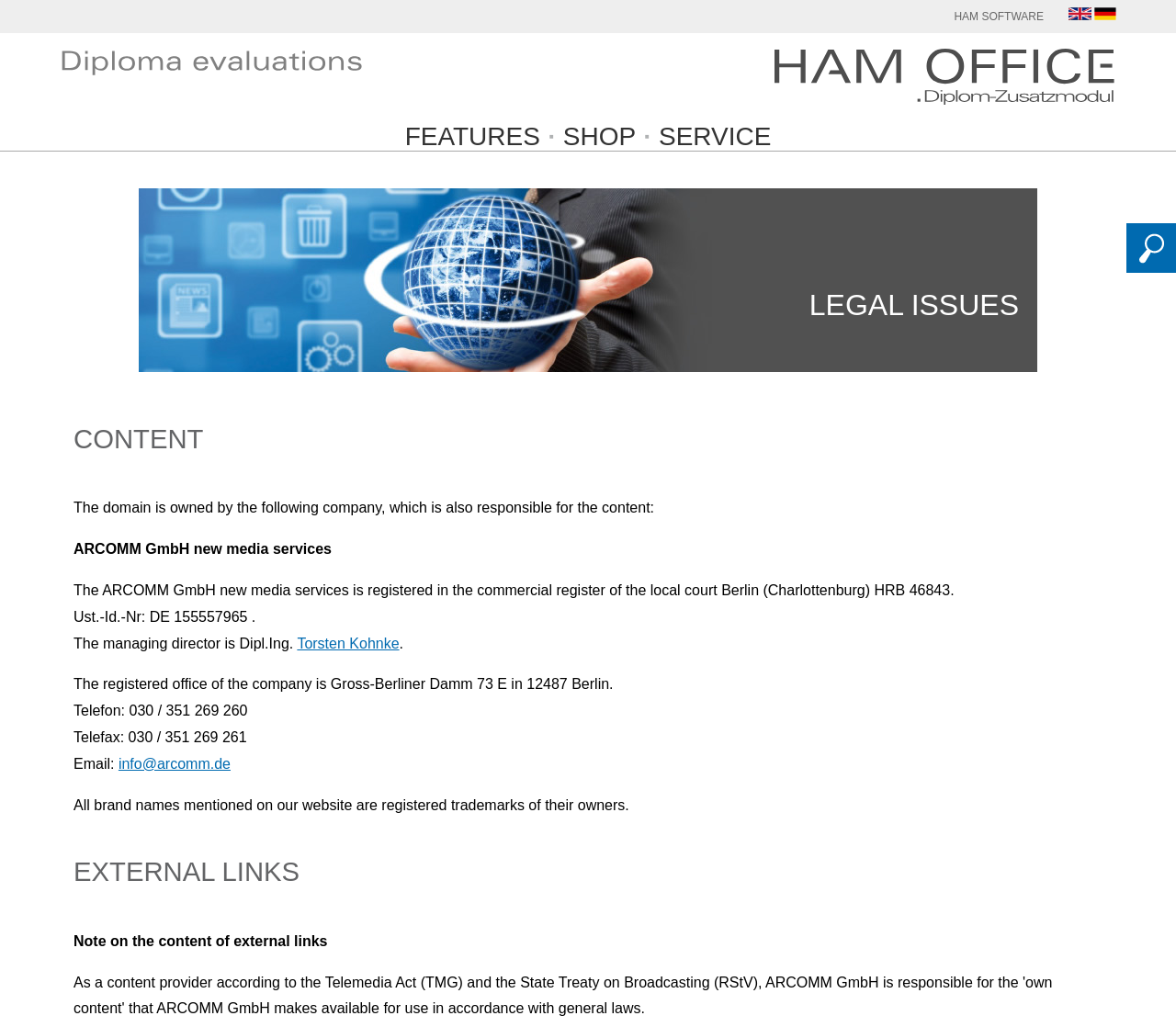What is the link to the start page?
Observe the image and answer the question with a one-word or short phrase response.

zur Startseite